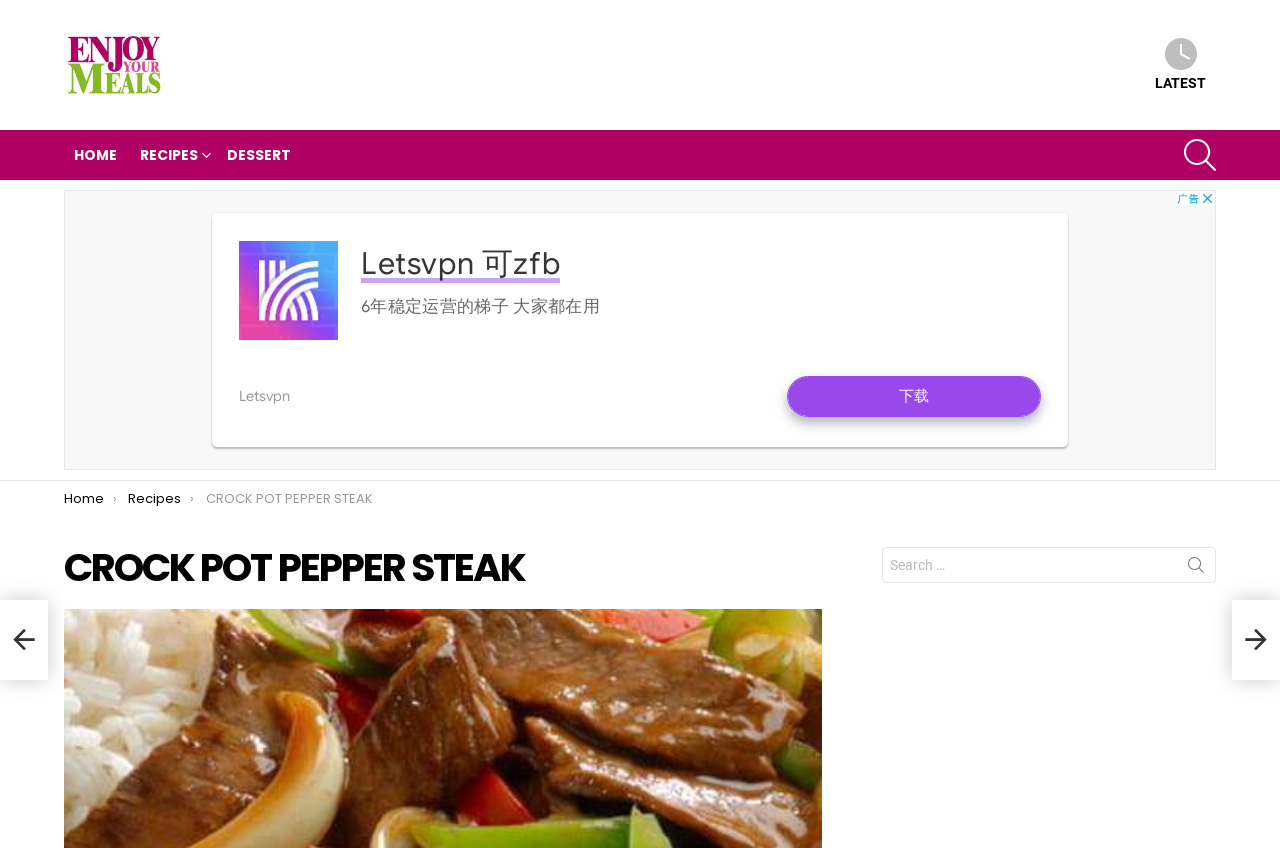Respond concisely with one word or phrase to the following query:
How many navigation links are there?

5